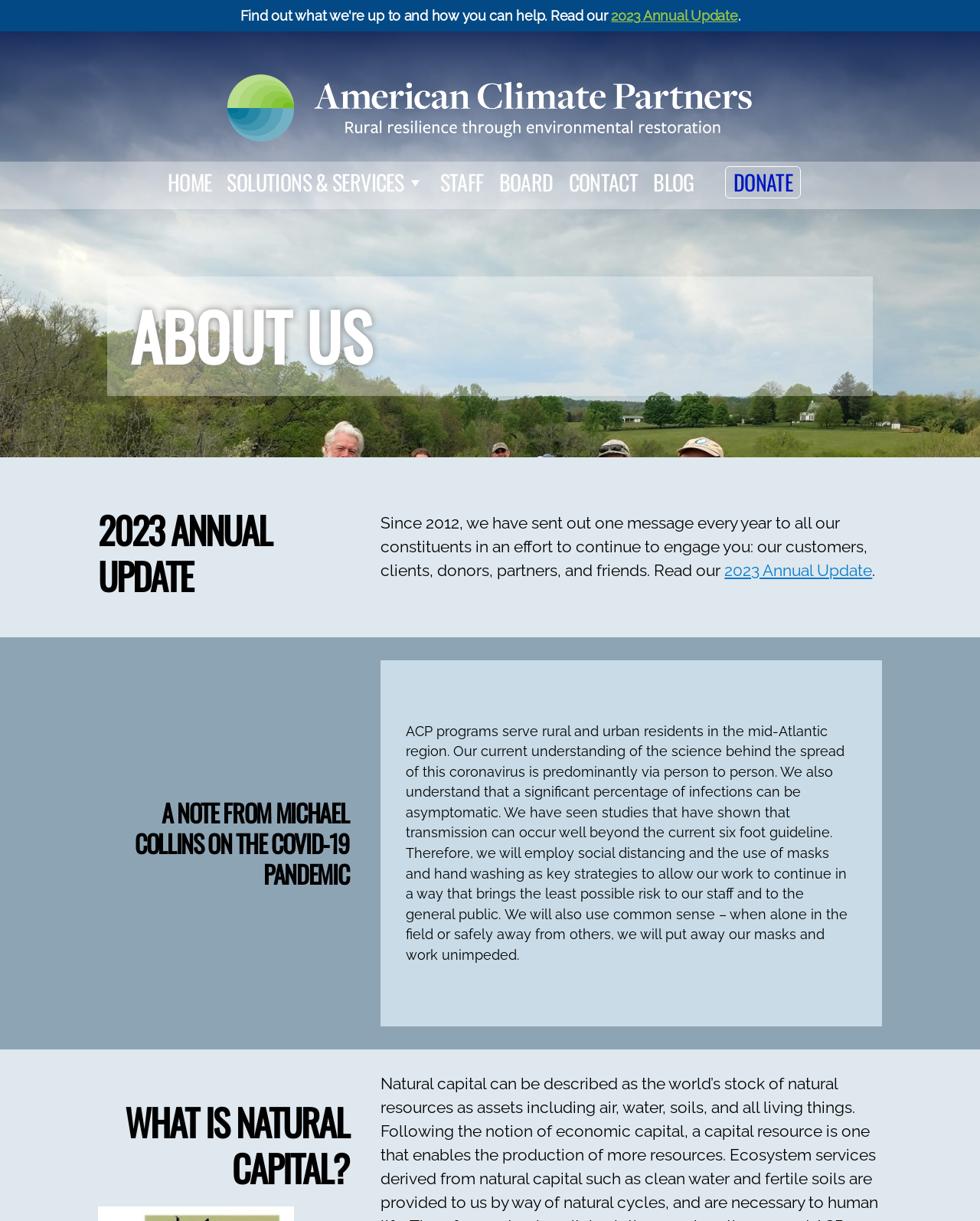Please determine the bounding box coordinates of the area that needs to be clicked to complete this task: 'Donate to American Climate Partners'. The coordinates must be four float numbers between 0 and 1, formatted as [left, top, right, bottom].

[0.74, 0.137, 0.817, 0.162]